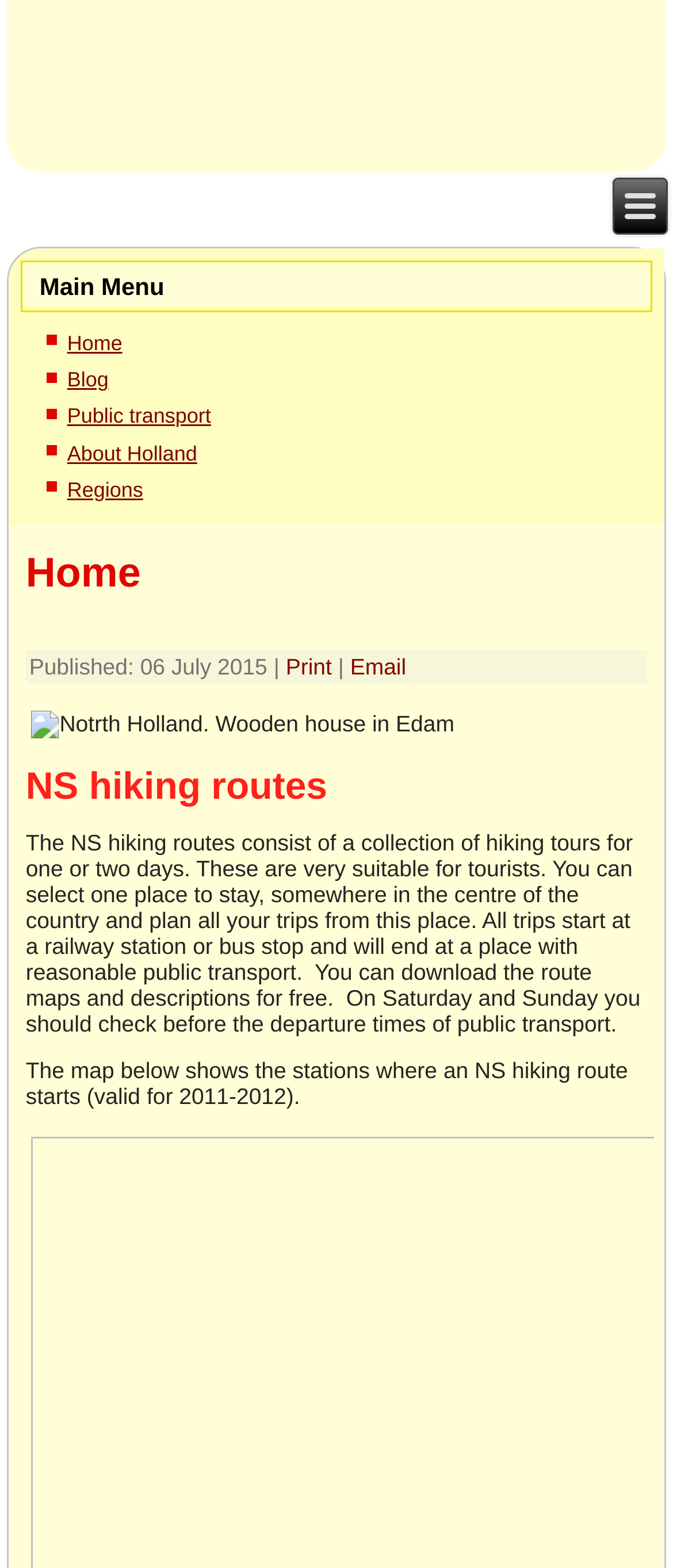How many links are in the main menu? Based on the image, give a response in one word or a short phrase.

5